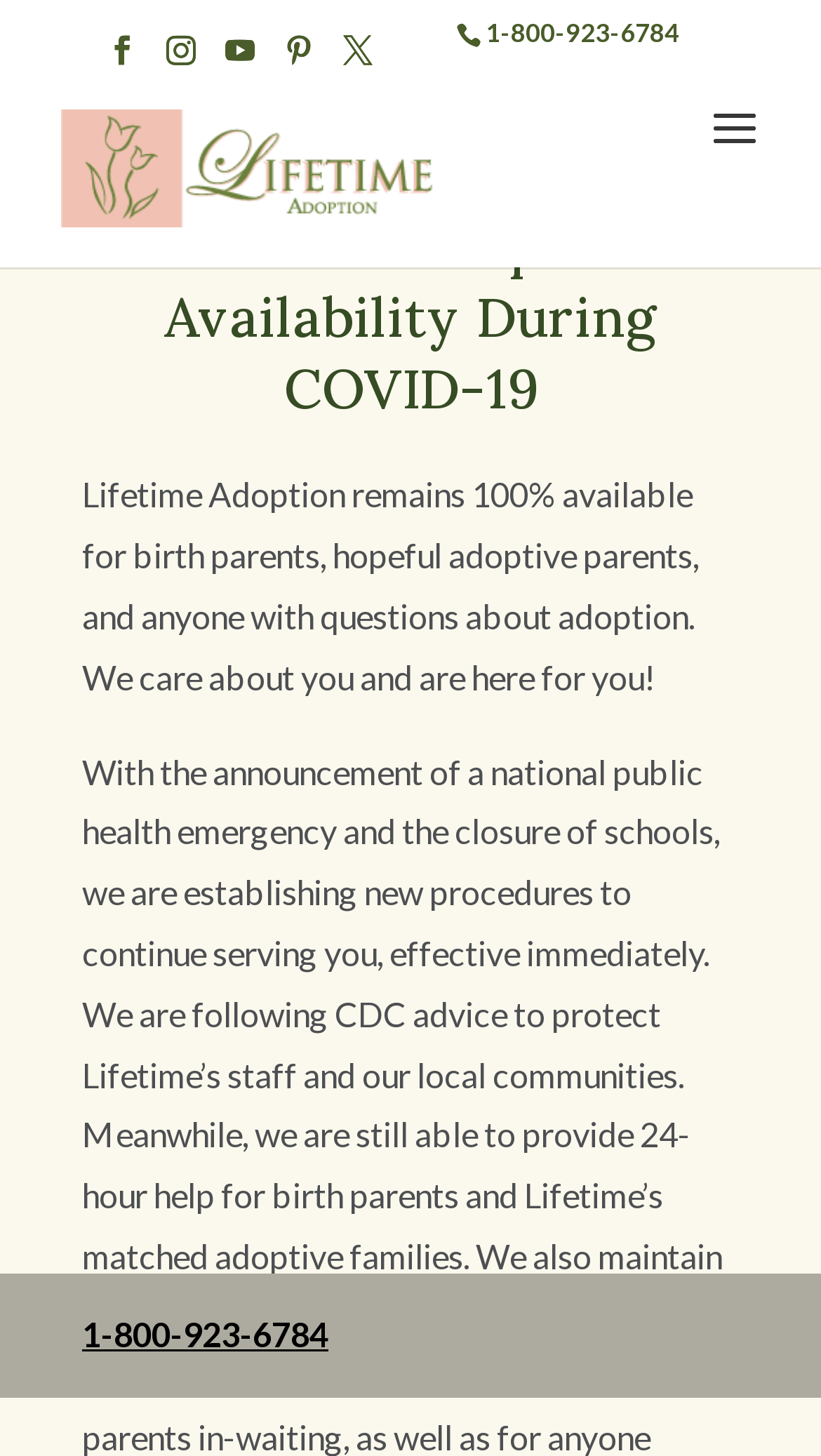What is the phone number on the top right?
Answer with a single word or short phrase according to what you see in the image.

1-800-923-6784